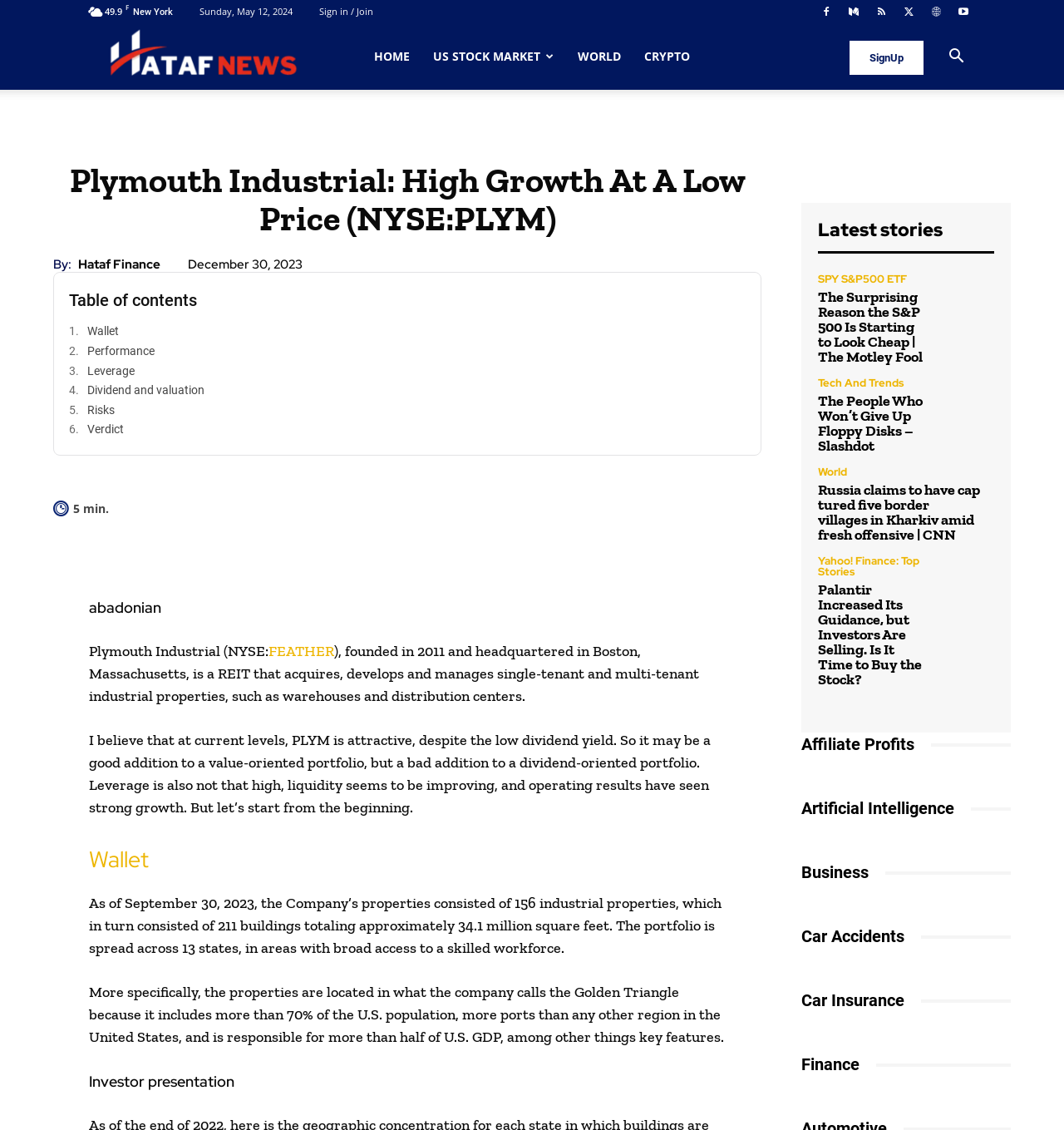What is the current stock price of PLYM?
Provide a well-explained and detailed answer to the question.

The current stock price of PLYM can be found at the top of the webpage, where it is displayed as '49.9'.